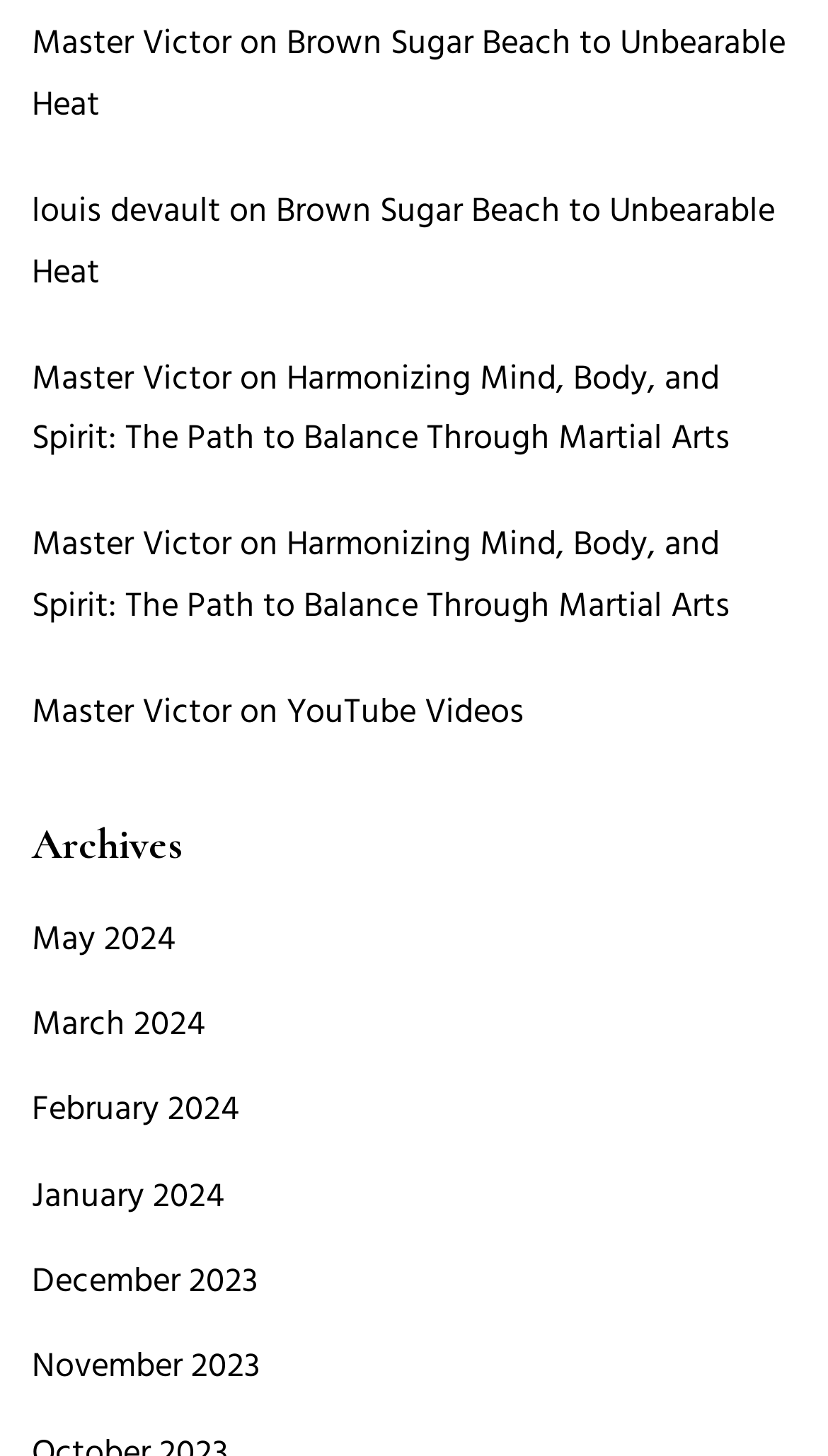Pinpoint the bounding box coordinates of the clickable element to carry out the following instruction: "view Brown Sugar Beach to Unbearable Heat."

[0.038, 0.014, 0.949, 0.088]